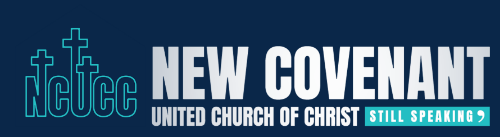Use a single word or phrase to answer the following:
What is symbolized by the stylized crosses?

Faith